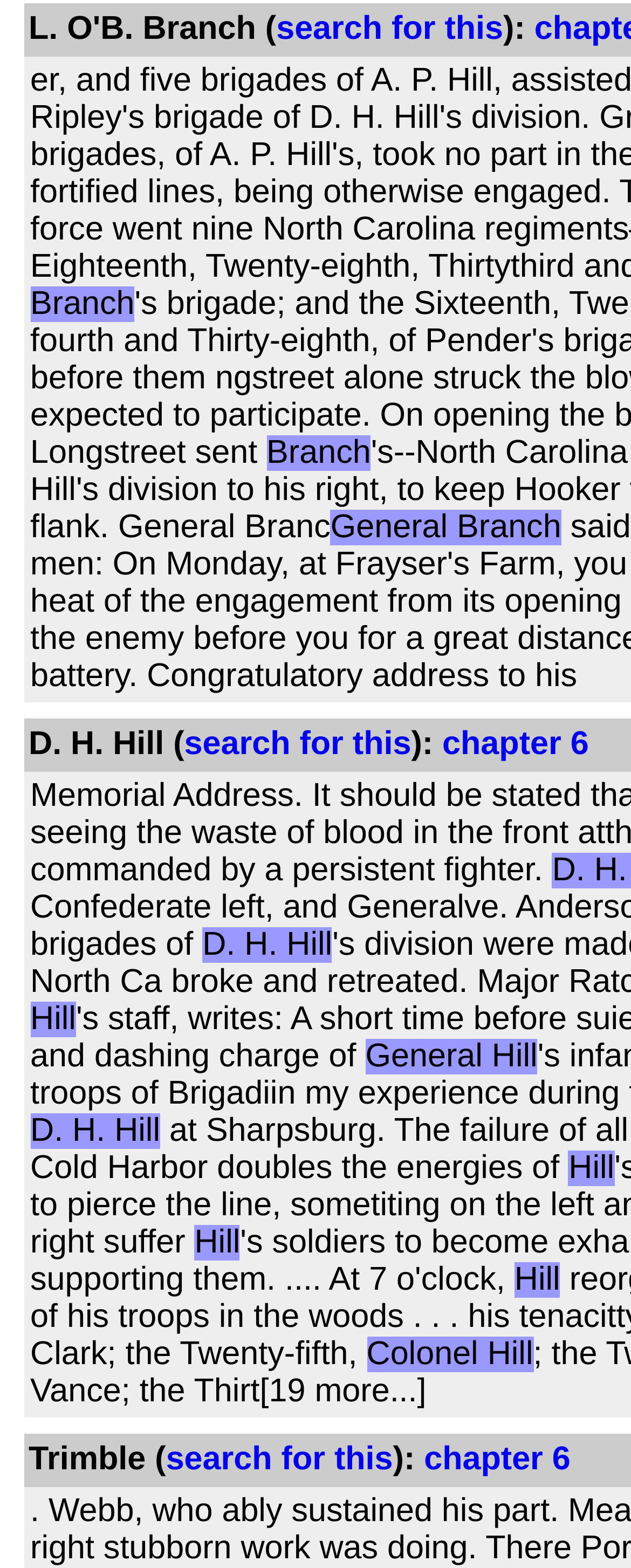Use a single word or phrase to respond to the question:
What chapter is related to D. H. Hill?

chapter 6